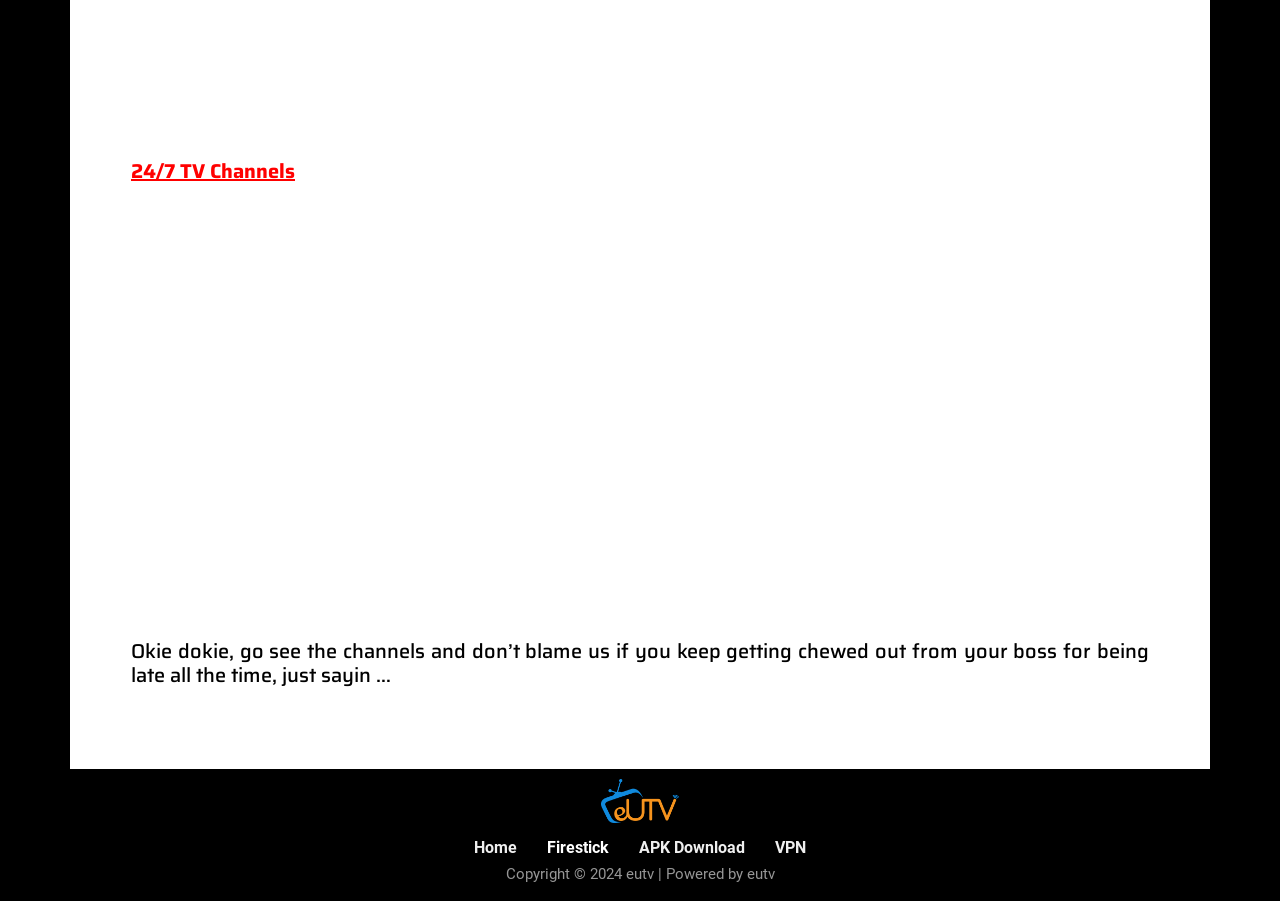Bounding box coordinates should be provided in the format (top-left x, top-left y, bottom-right x, bottom-right y) with all values between 0 and 1. Identify the bounding box for this UI element: VPN

[0.594, 0.916, 0.641, 0.967]